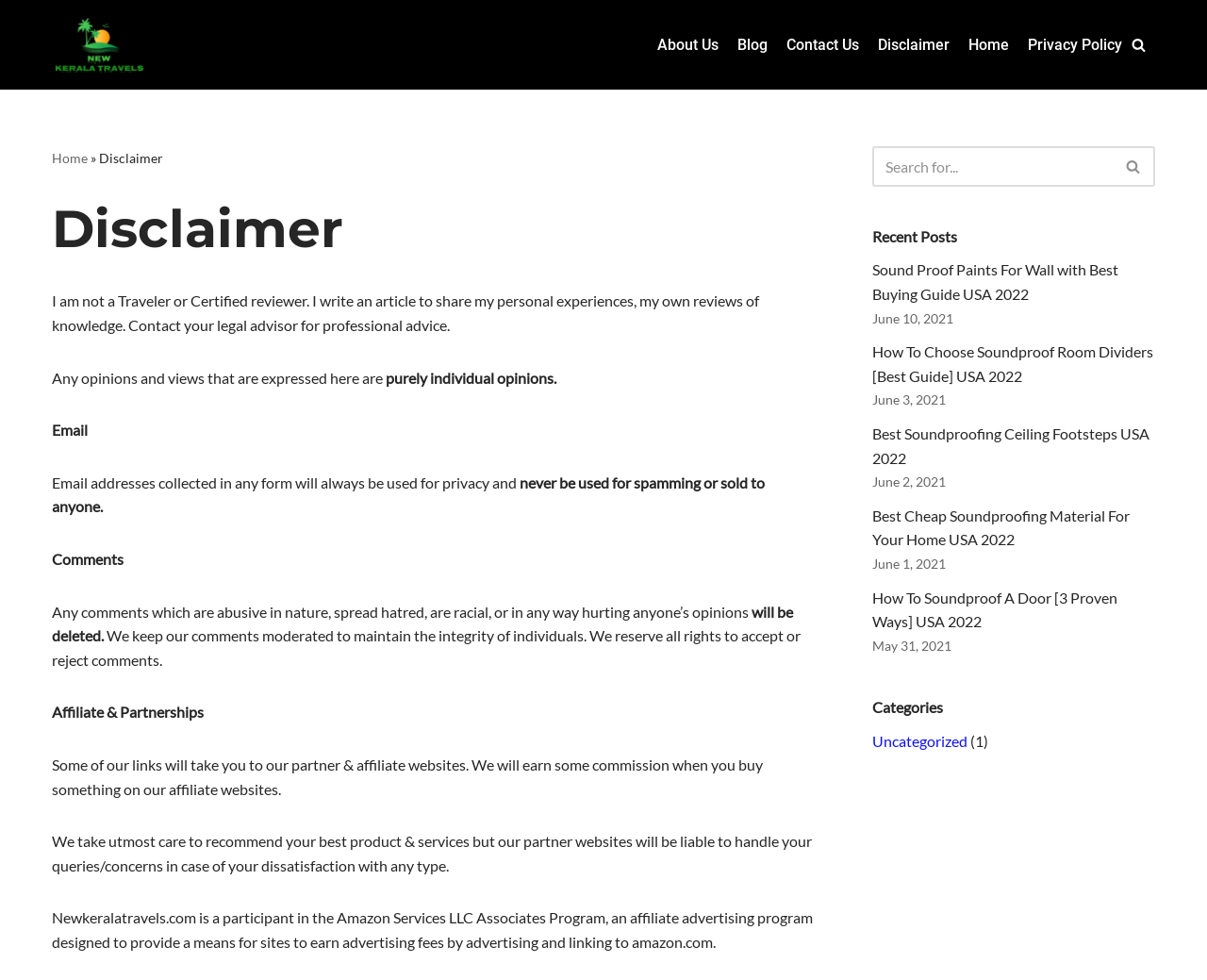Can you give a comprehensive explanation to the question given the content of the image?
What type of content can be found on this website?

The website contains reviews and articles on various topics, including soundproofing materials and techniques, as evidenced by the recent posts section of the website.